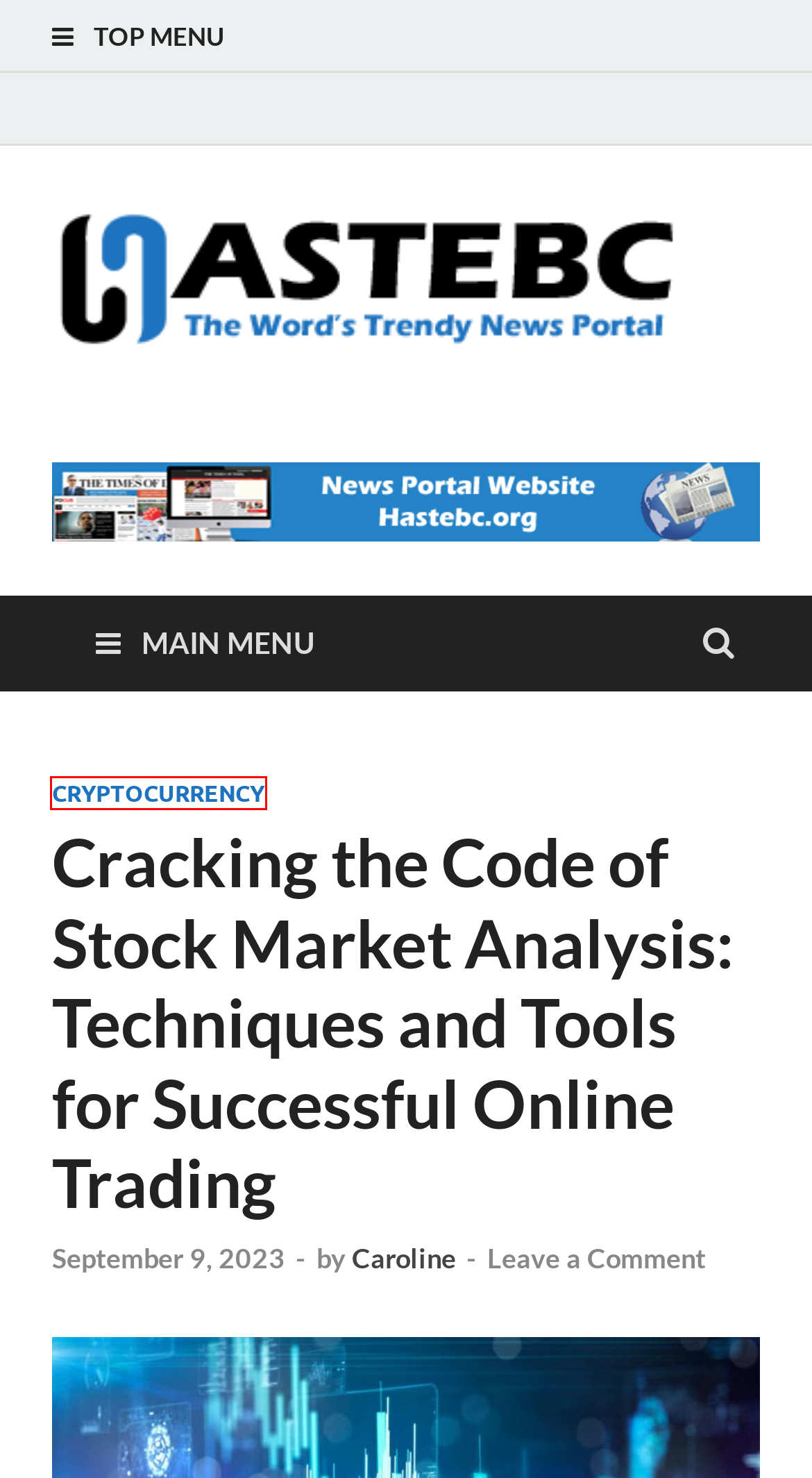With the provided webpage screenshot containing a red bounding box around a UI element, determine which description best matches the new webpage that appears after clicking the selected element. The choices are:
A. Contact Us of Hastebc.org
B. Affiliate Disclosure | Hastebc.
C. GPT 2.0 Definity ™ | The Official Site 【UPDATED 2024】
D. FAQ | Hastebc
E. The Most Beautiful Things You Can Do in Italy
F. Read Latest News Updates & Unbiased Reviews - Hastebc
G. Cryptocurrency
H. BAR: The Digital Currency Fueling the FC Barcelona Community

G